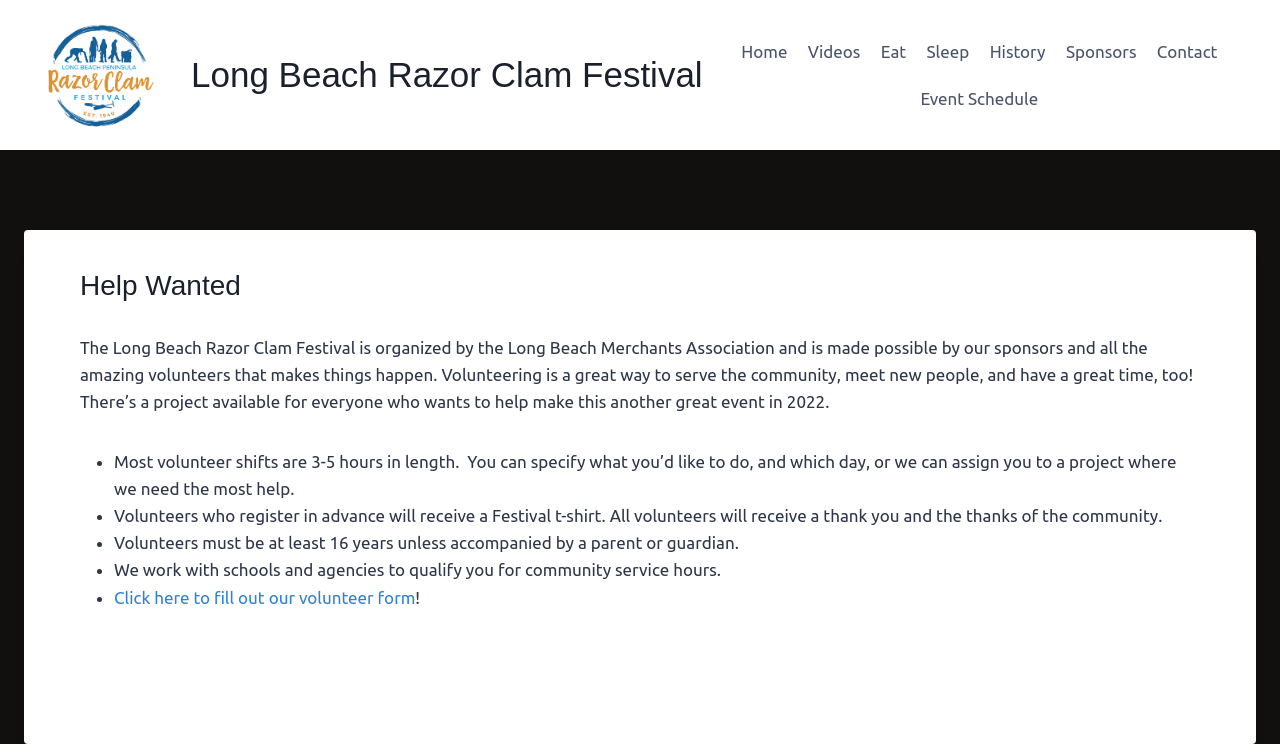Please find the bounding box coordinates of the element that you should click to achieve the following instruction: "Click on the Event Schedule link". The coordinates should be presented as four float numbers between 0 and 1: [left, top, right, bottom].

[0.711, 0.101, 0.819, 0.165]